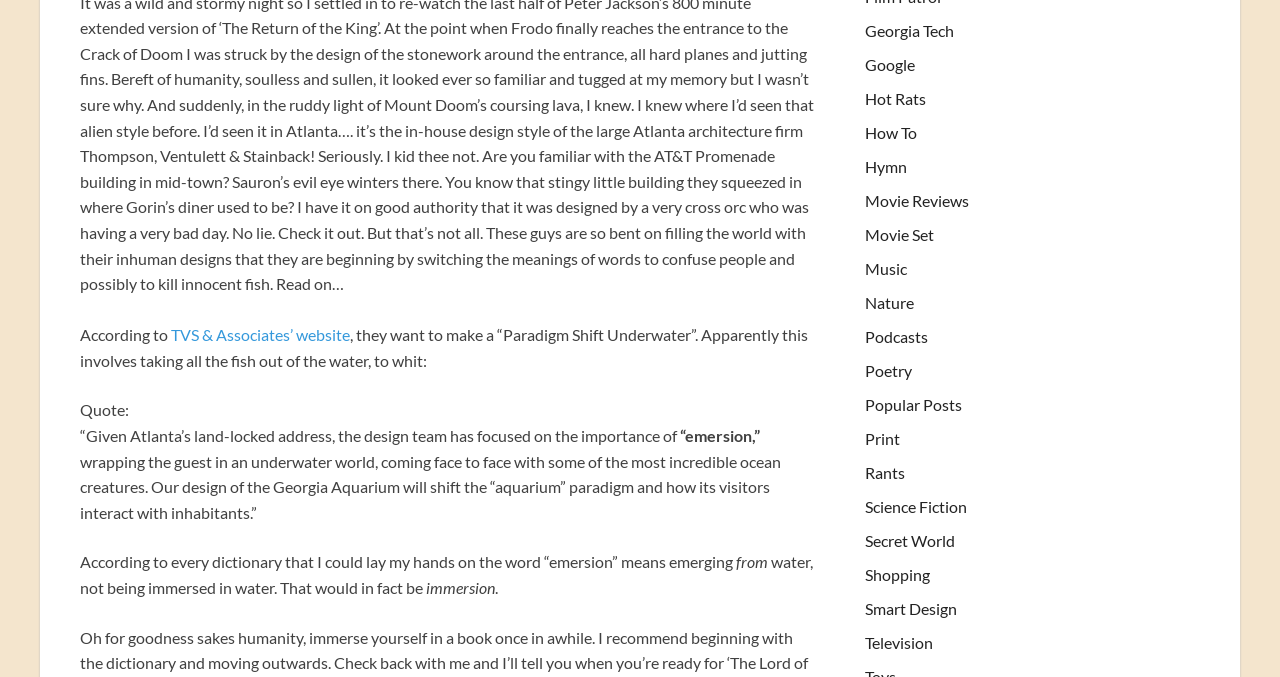Using the webpage screenshot, find the UI element described by TVS & Associates’ website. Provide the bounding box coordinates in the format (top-left x, top-left y, bottom-right x, bottom-right y), ensuring all values are floating point numbers between 0 and 1.

[0.134, 0.48, 0.273, 0.509]